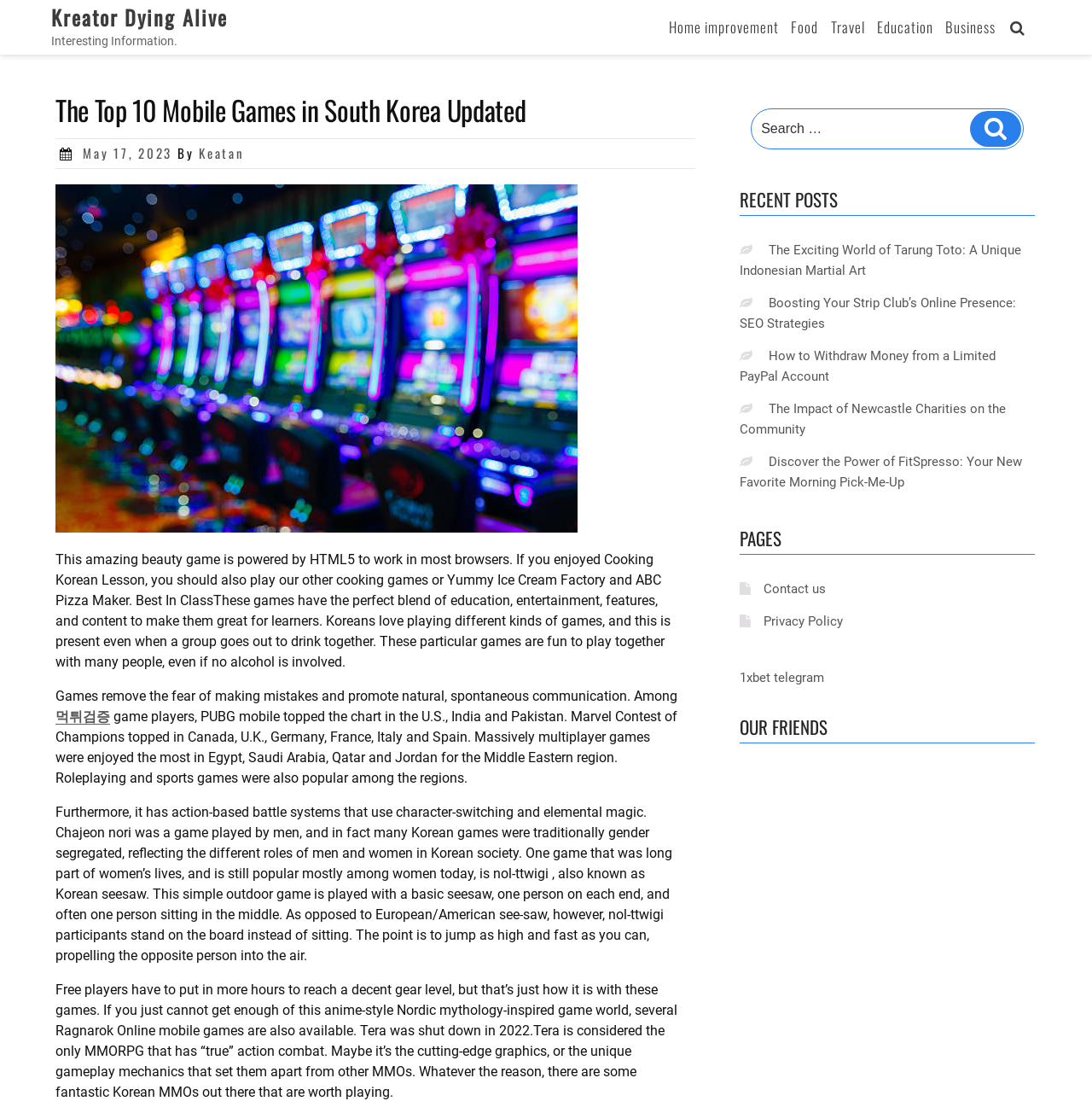How many search boxes are on the webpage?
Please provide a single word or phrase based on the screenshot.

1